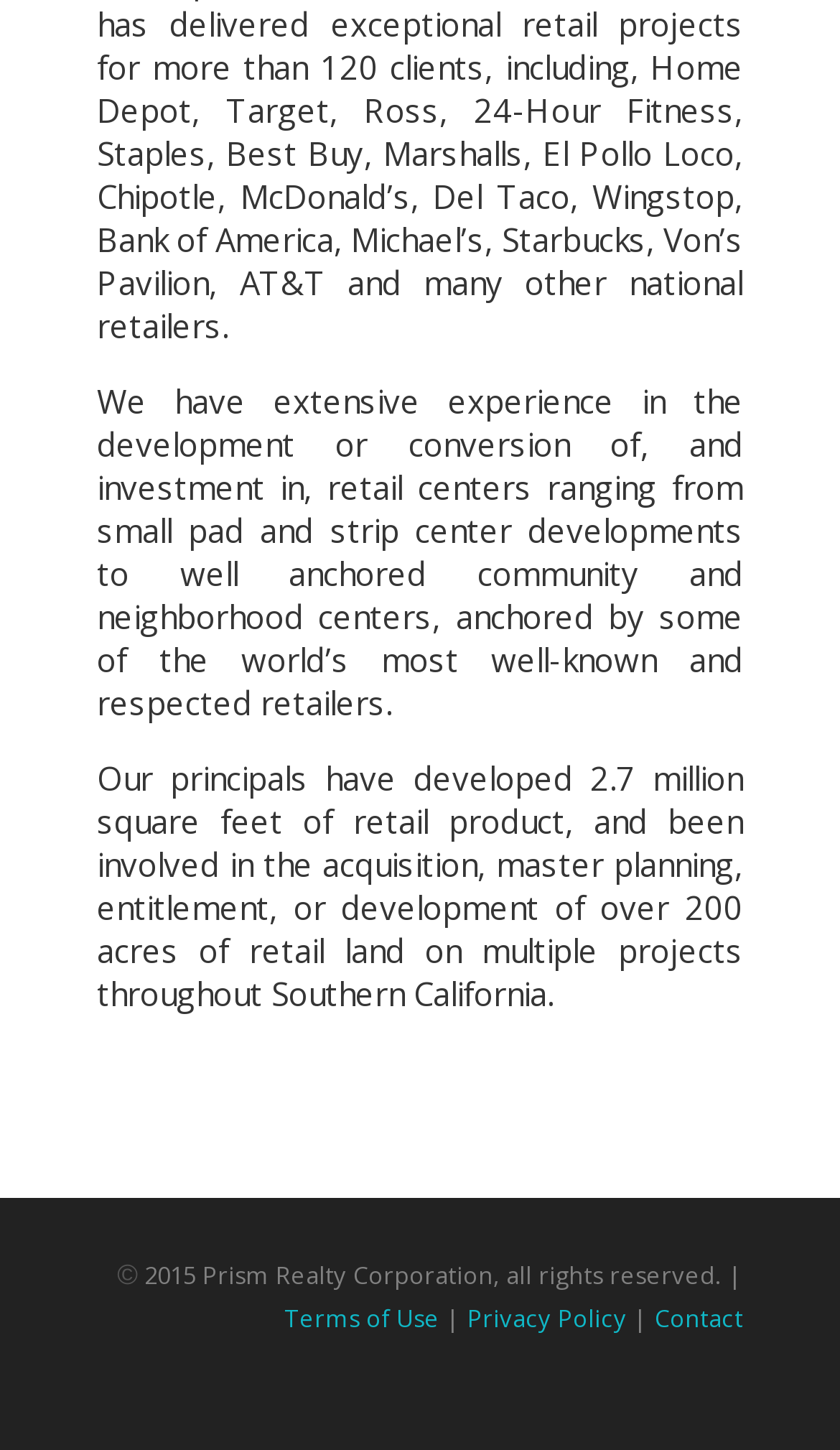Determine the bounding box coordinates for the UI element described. Format the coordinates as (top-left x, top-left y, bottom-right x, bottom-right y) and ensure all values are between 0 and 1. Element description: Contact

[0.779, 0.897, 0.885, 0.919]